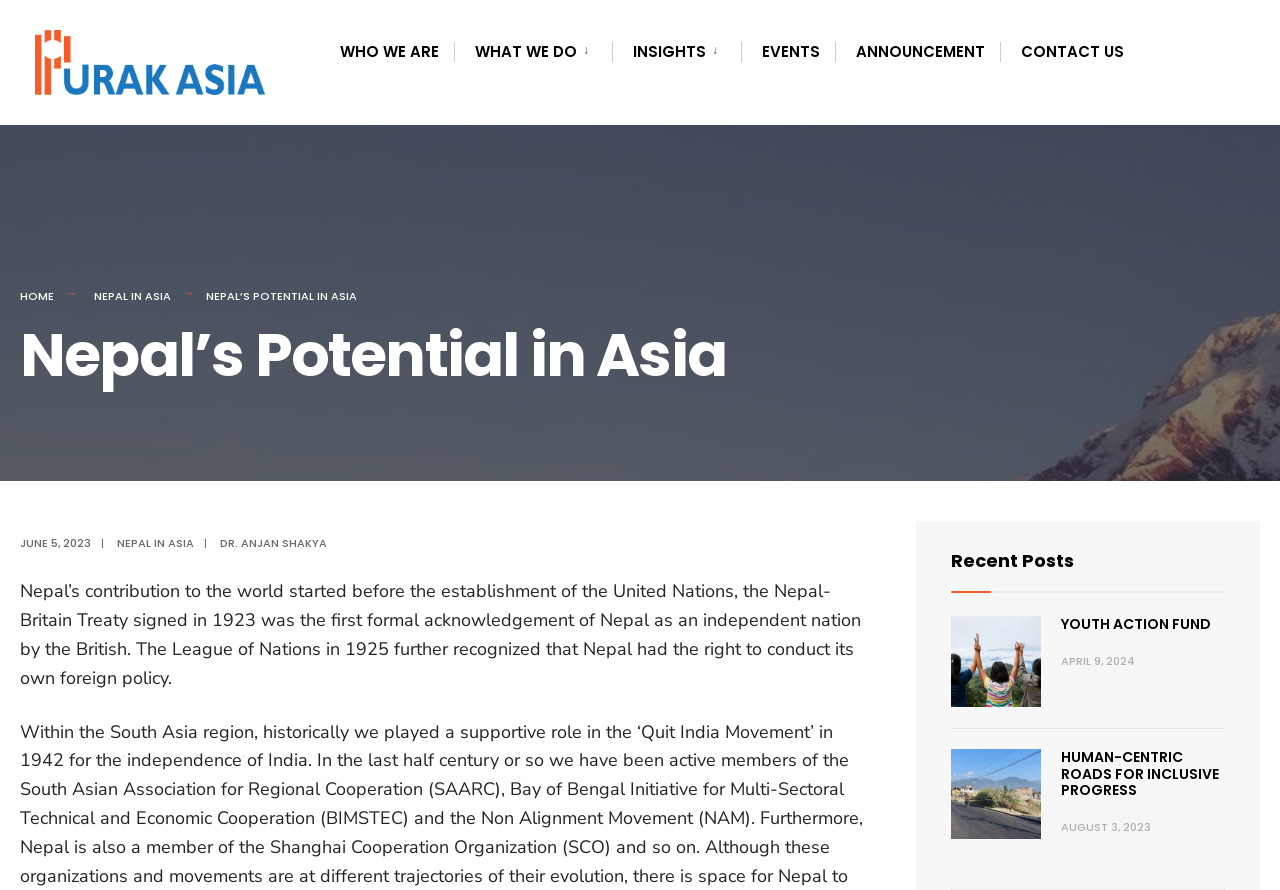Determine the bounding box coordinates of the element's region needed to click to follow the instruction: "Click on the 'WHO WE ARE' link". Provide these coordinates as four float numbers between 0 and 1, formatted as [left, top, right, bottom].

[0.266, 0.033, 0.343, 0.081]